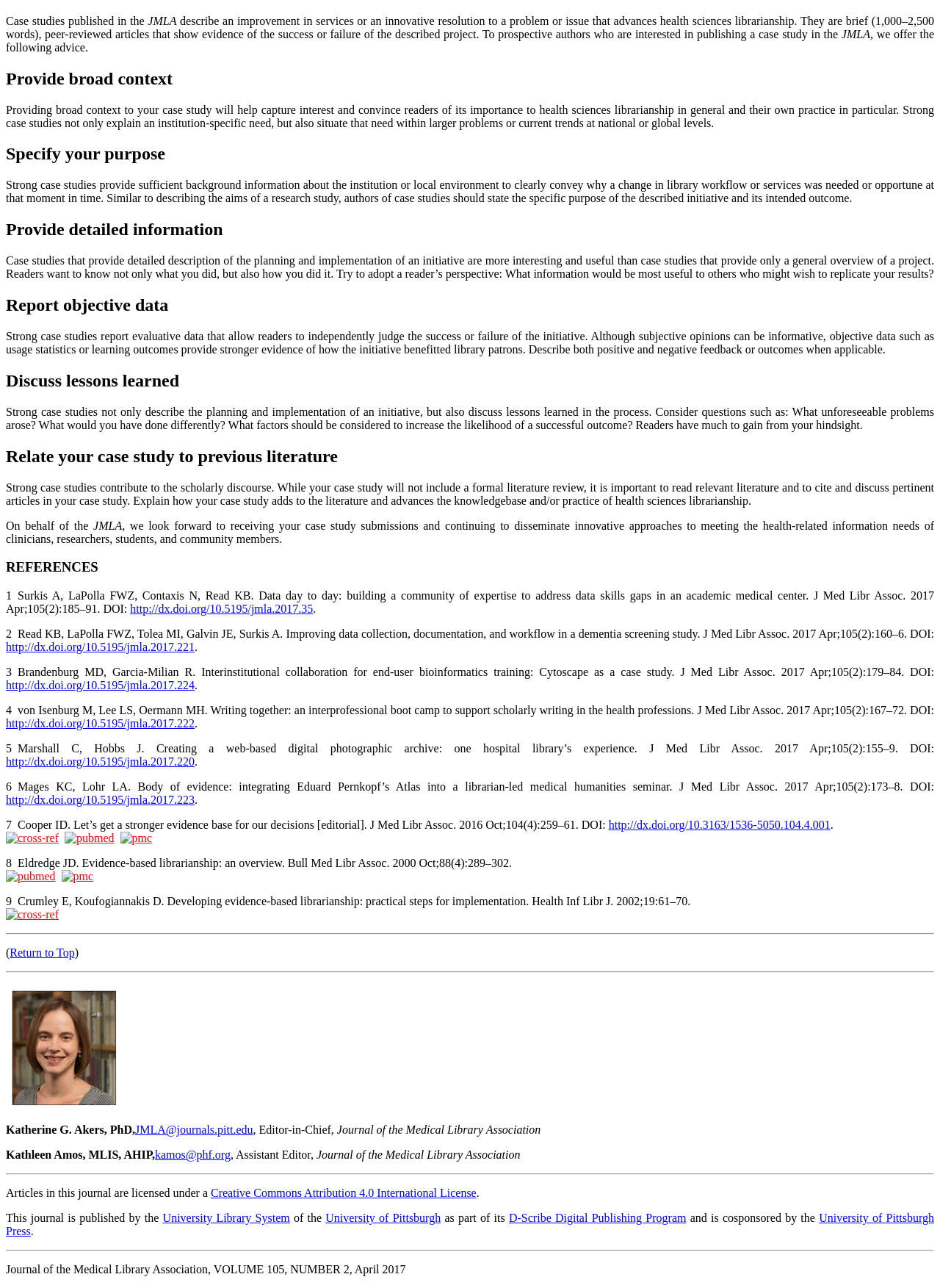Indicate the bounding box coordinates of the element that needs to be clicked to satisfy the following instruction: "Click on Racket home". The coordinates should be four float numbers between 0 and 1, i.e., [left, top, right, bottom].

None